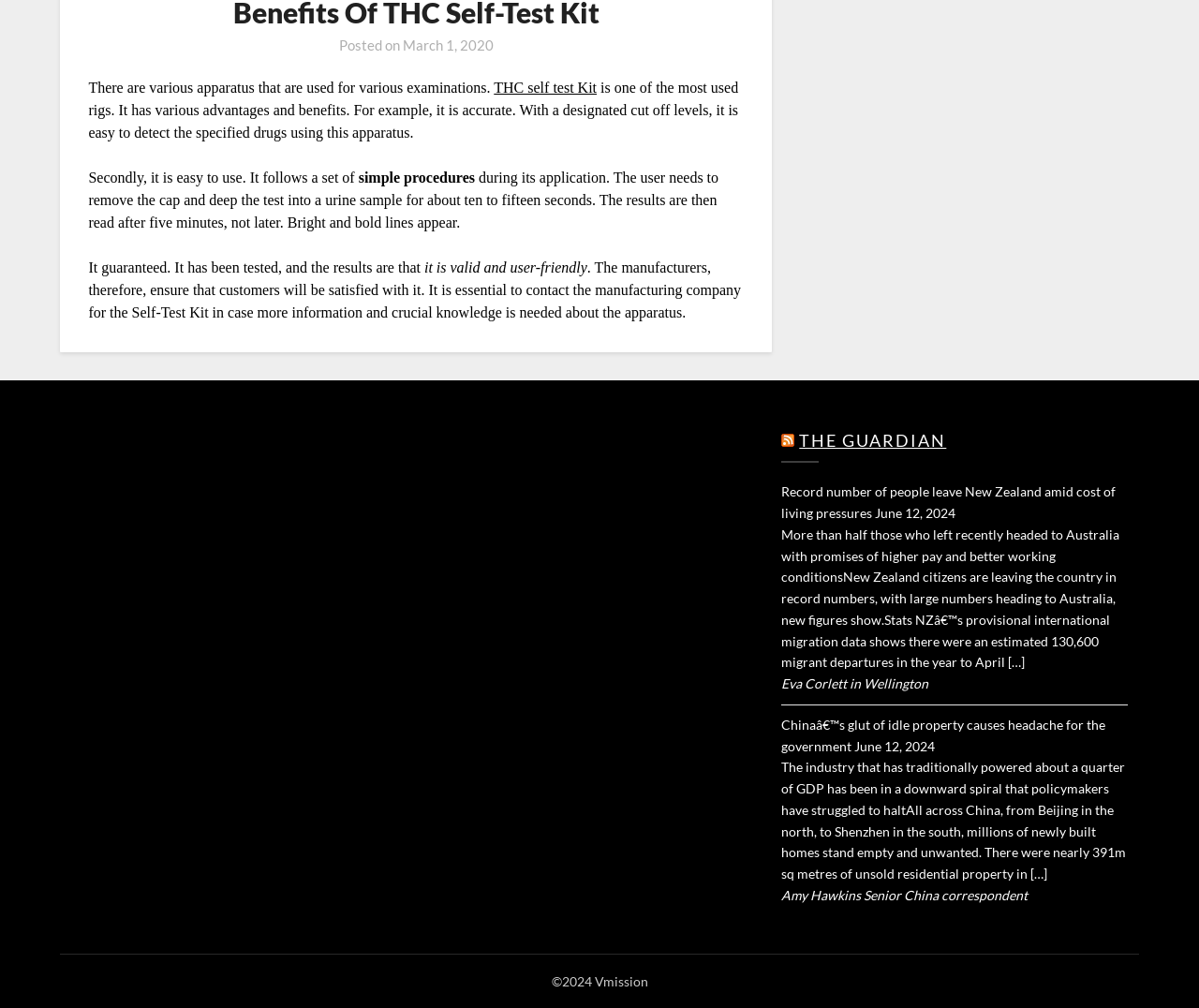Determine the bounding box coordinates for the UI element described. Format the coordinates as (top-left x, top-left y, bottom-right x, bottom-right y) and ensure all values are between 0 and 1. Element description: Pay My Bill

None